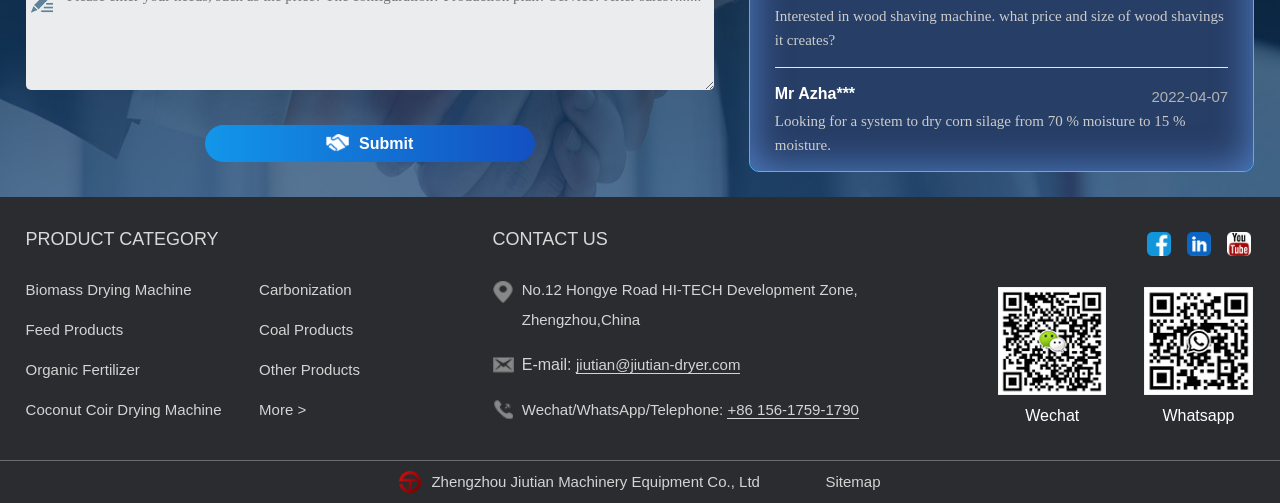Locate the bounding box coordinates of the element to click to perform the following action: 'Scan Wechat QR code'. The coordinates should be given as four float values between 0 and 1, in the form of [left, top, right, bottom].

[0.78, 0.57, 0.864, 0.786]